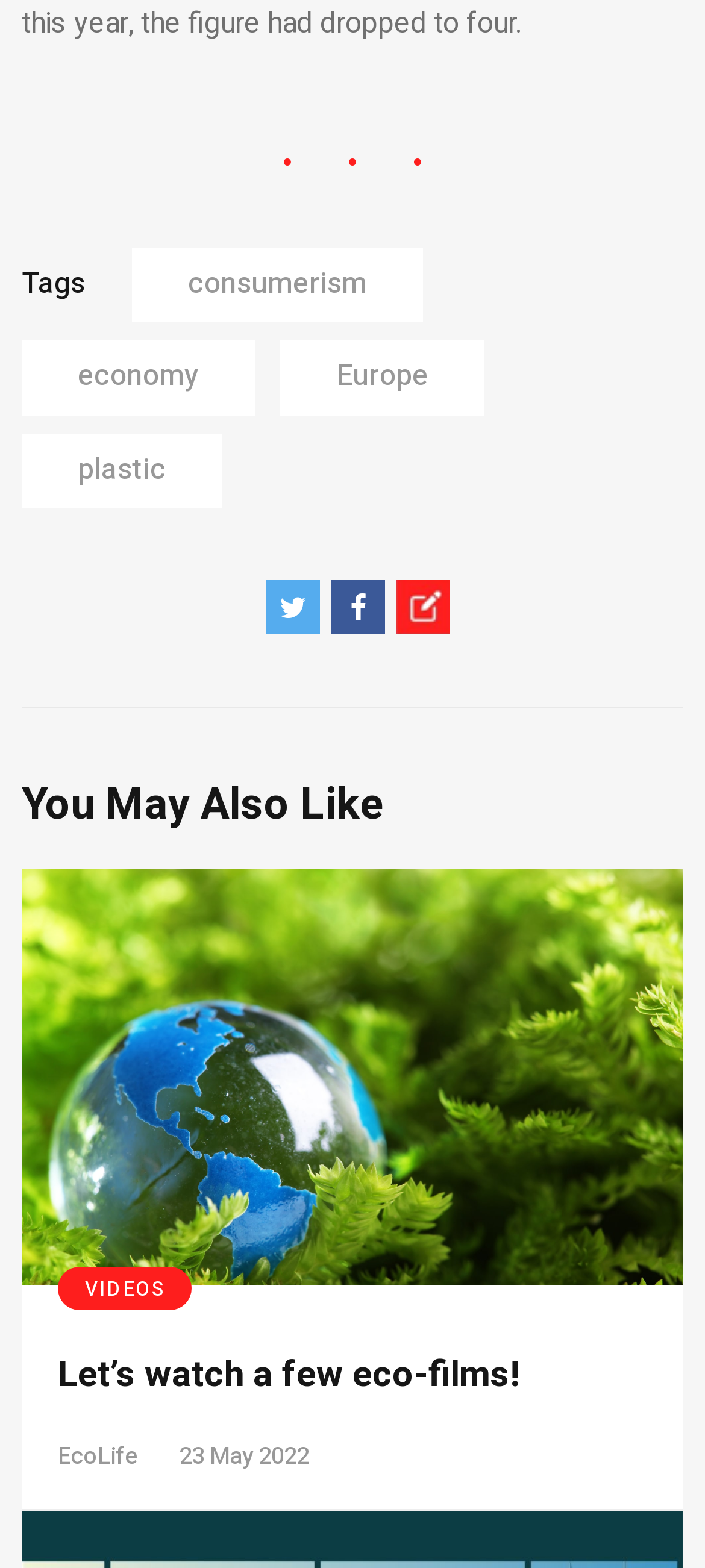Determine the bounding box coordinates of the clickable element to complete this instruction: "Click on the 'consumerism' tag". Provide the coordinates in the format of four float numbers between 0 and 1, [left, top, right, bottom].

[0.187, 0.158, 0.6, 0.206]